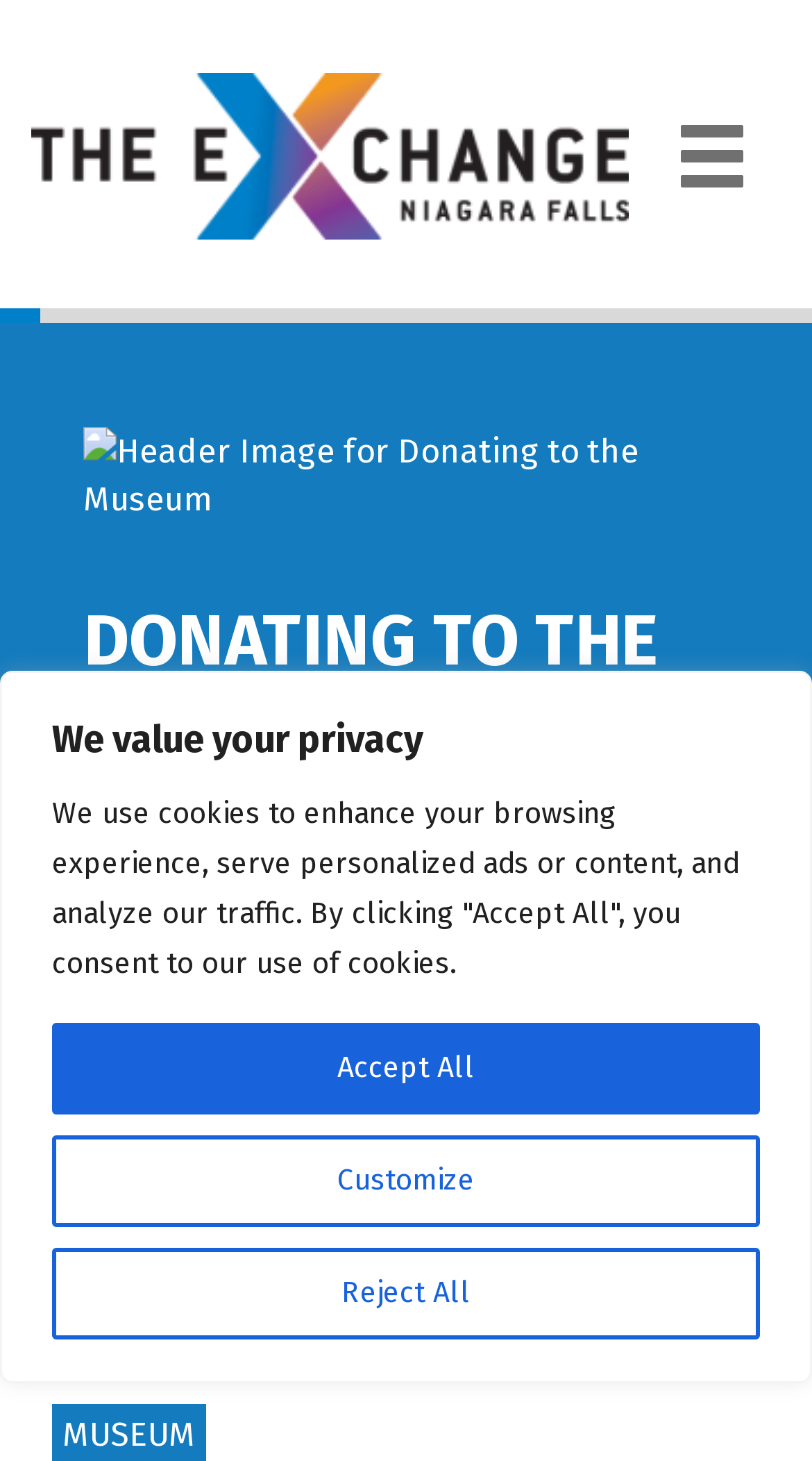Identify the bounding box of the UI element that matches this description: "Share to Facebook".

[0.103, 0.777, 0.2, 0.818]